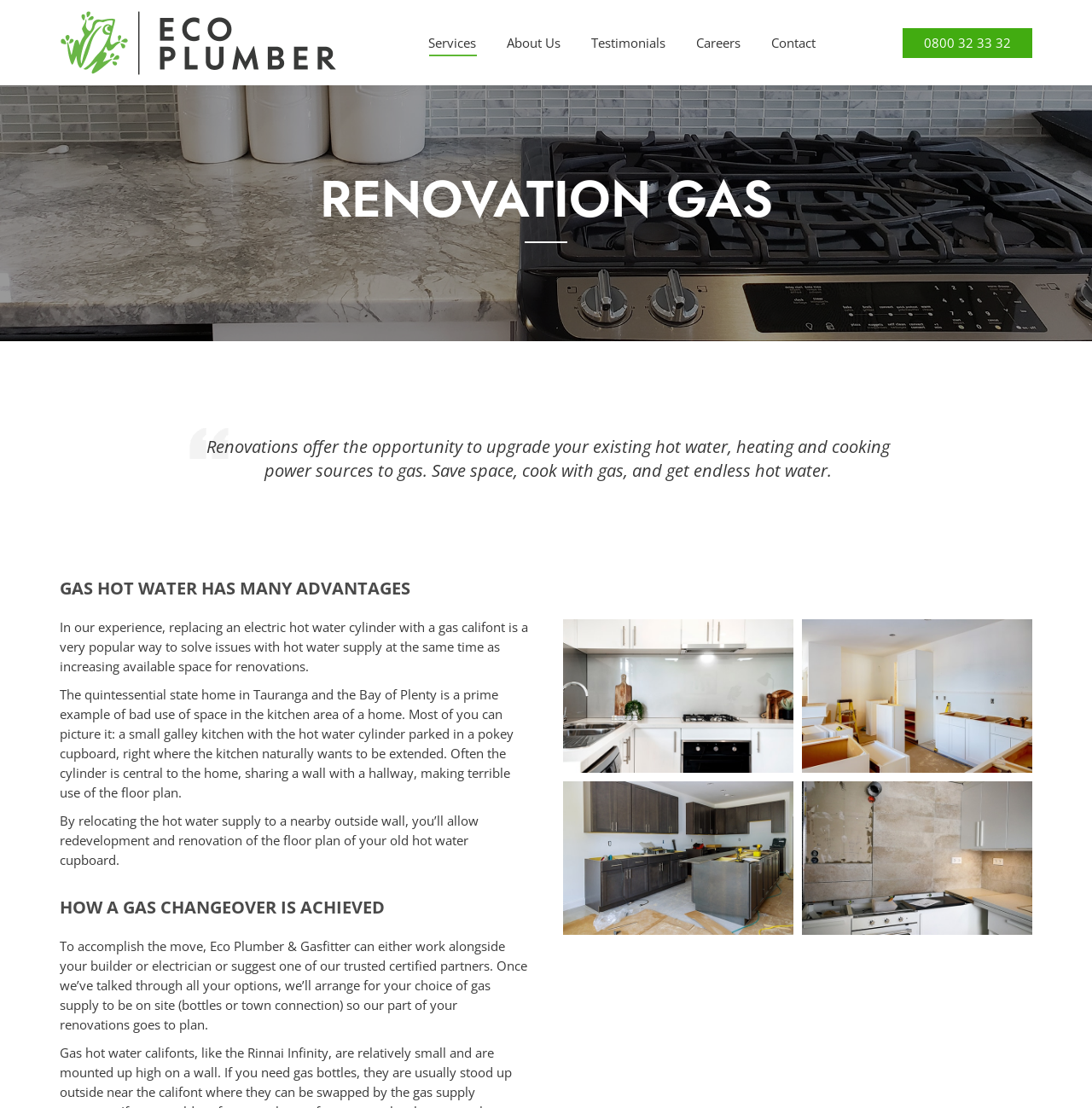Provide your answer in a single word or phrase: 
What is the company name?

Eco Plumber & Gasfitter